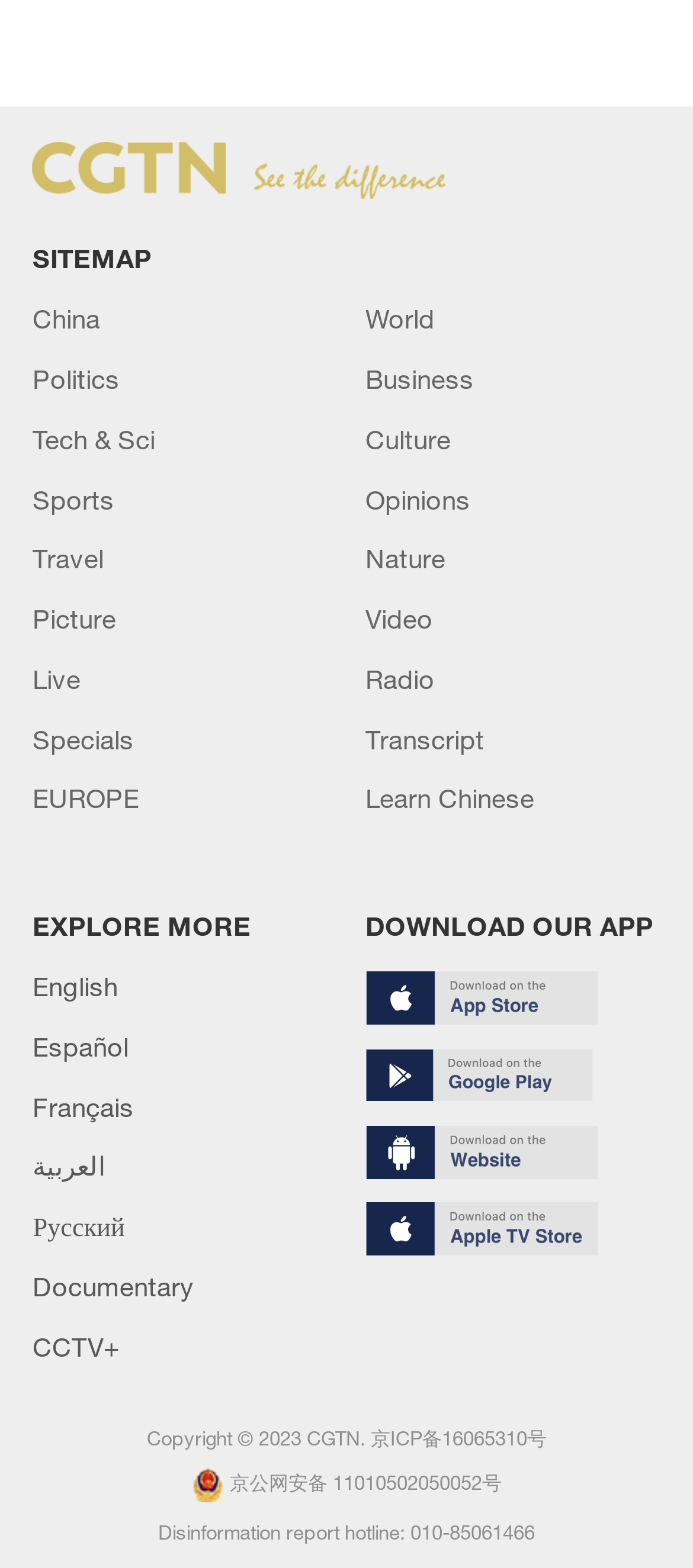Find the bounding box coordinates of the element to click in order to complete the given instruction: "Download our app."

[0.527, 0.58, 0.943, 0.601]